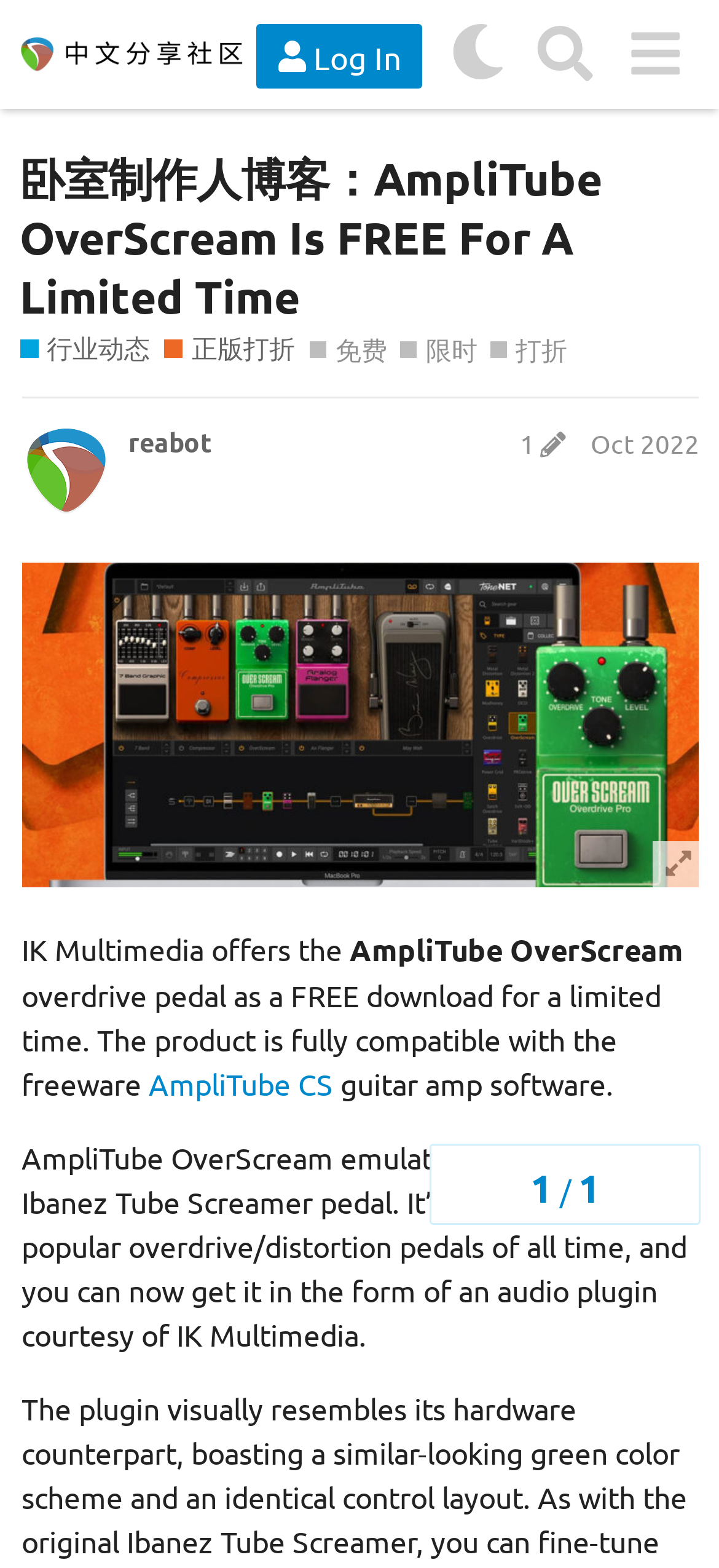Given the description: "正版打折", determine the bounding box coordinates of the UI element. The coordinates should be formatted as four float numbers between 0 and 1, [left, top, right, bottom].

[0.229, 0.211, 0.41, 0.234]